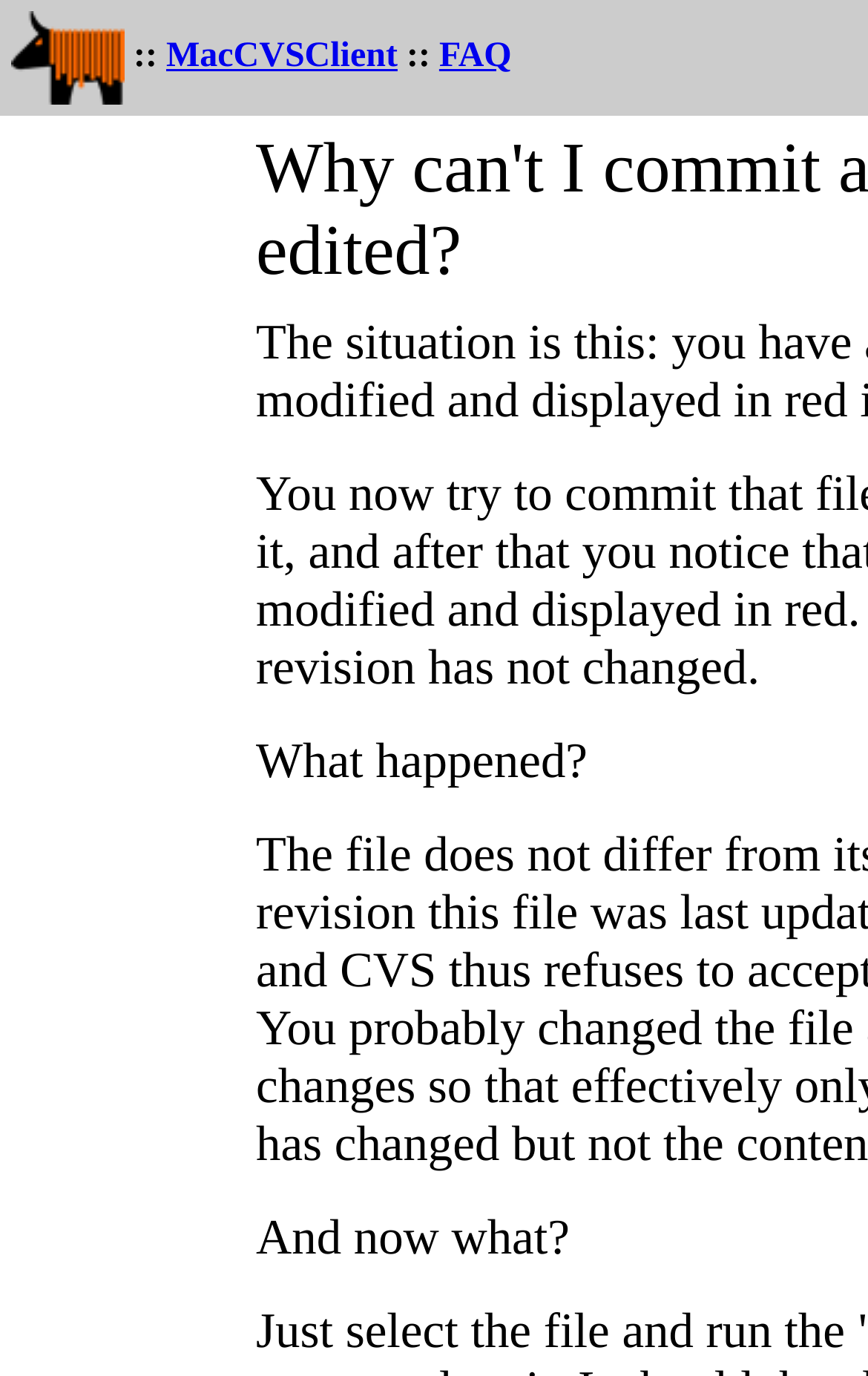Find the bounding box coordinates for the UI element whose description is: "parent_node: :: MacCVSClient :: FAQ". The coordinates should be four float numbers between 0 and 1, in the format [left, top, right, bottom].

[0.013, 0.027, 0.144, 0.054]